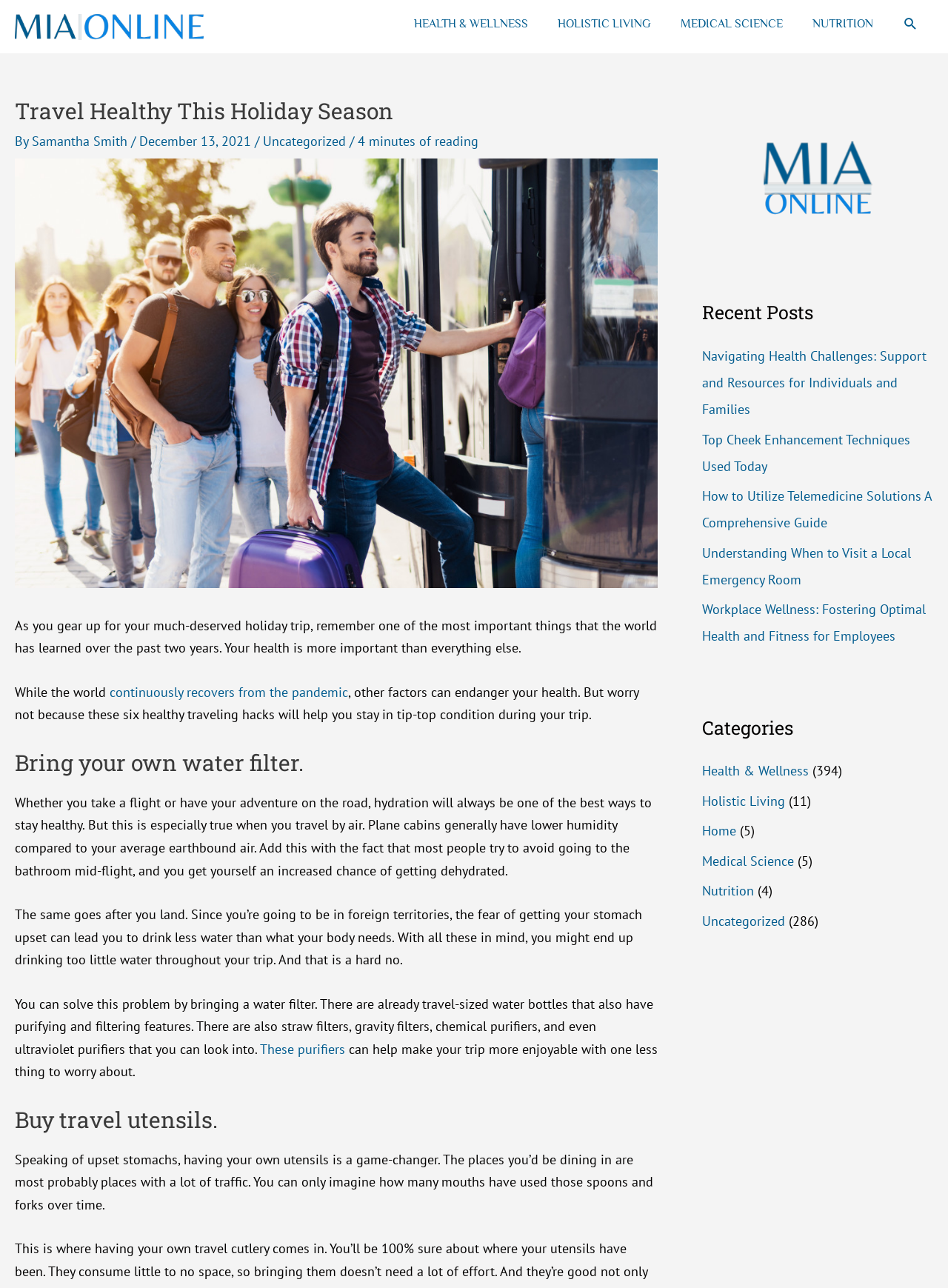What is the website's logo?
Could you answer the question in a detailed manner, providing as much information as possible?

The website's logo is located at the top left corner of the webpage, and it is an image with the text 'Mia-Online'.